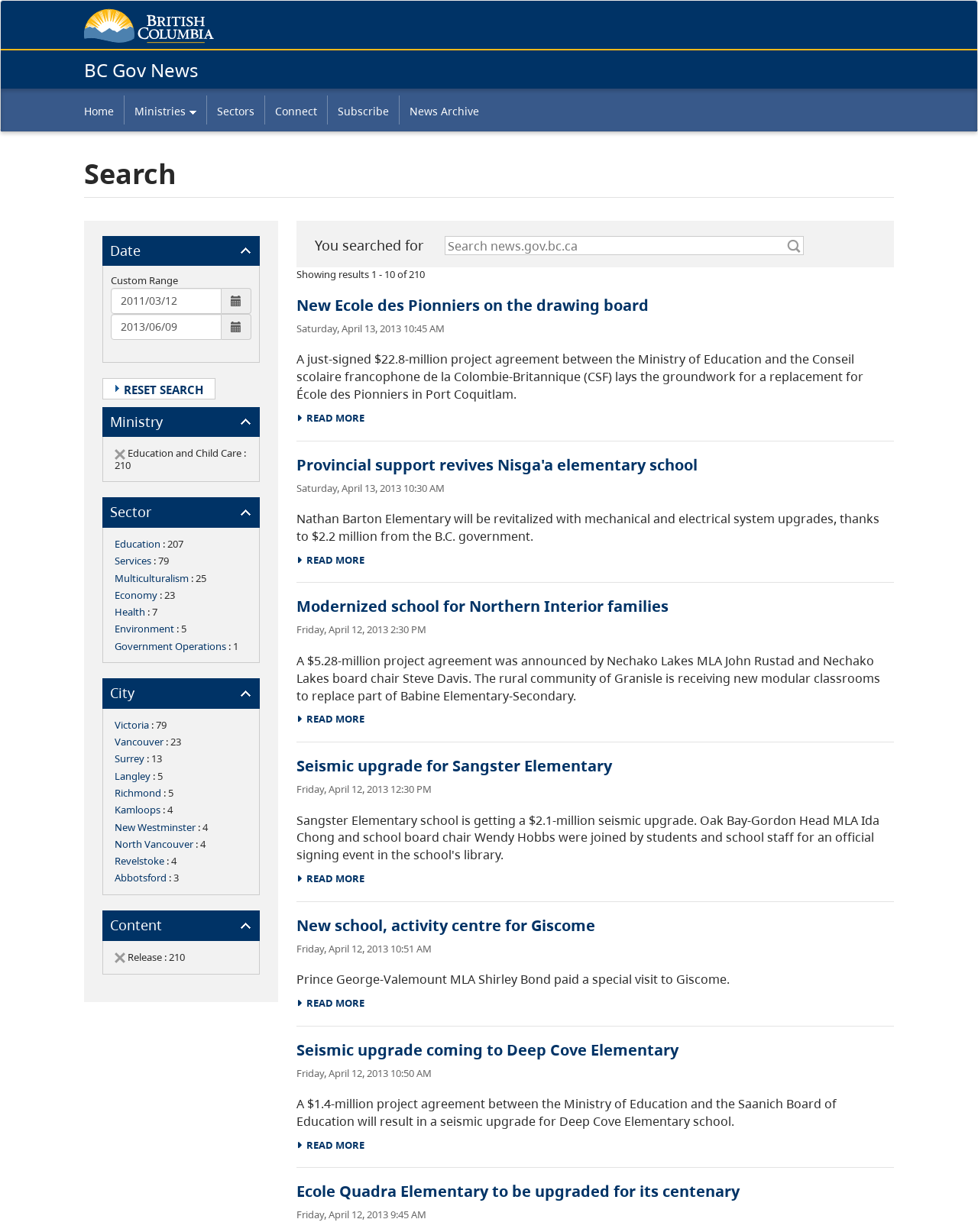Determine the bounding box coordinates of the element's region needed to click to follow the instruction: "Read more about New Ecole des Pionniers on the drawing board". Provide these coordinates as four float numbers between 0 and 1, formatted as [left, top, right, bottom].

[0.303, 0.334, 0.373, 0.345]